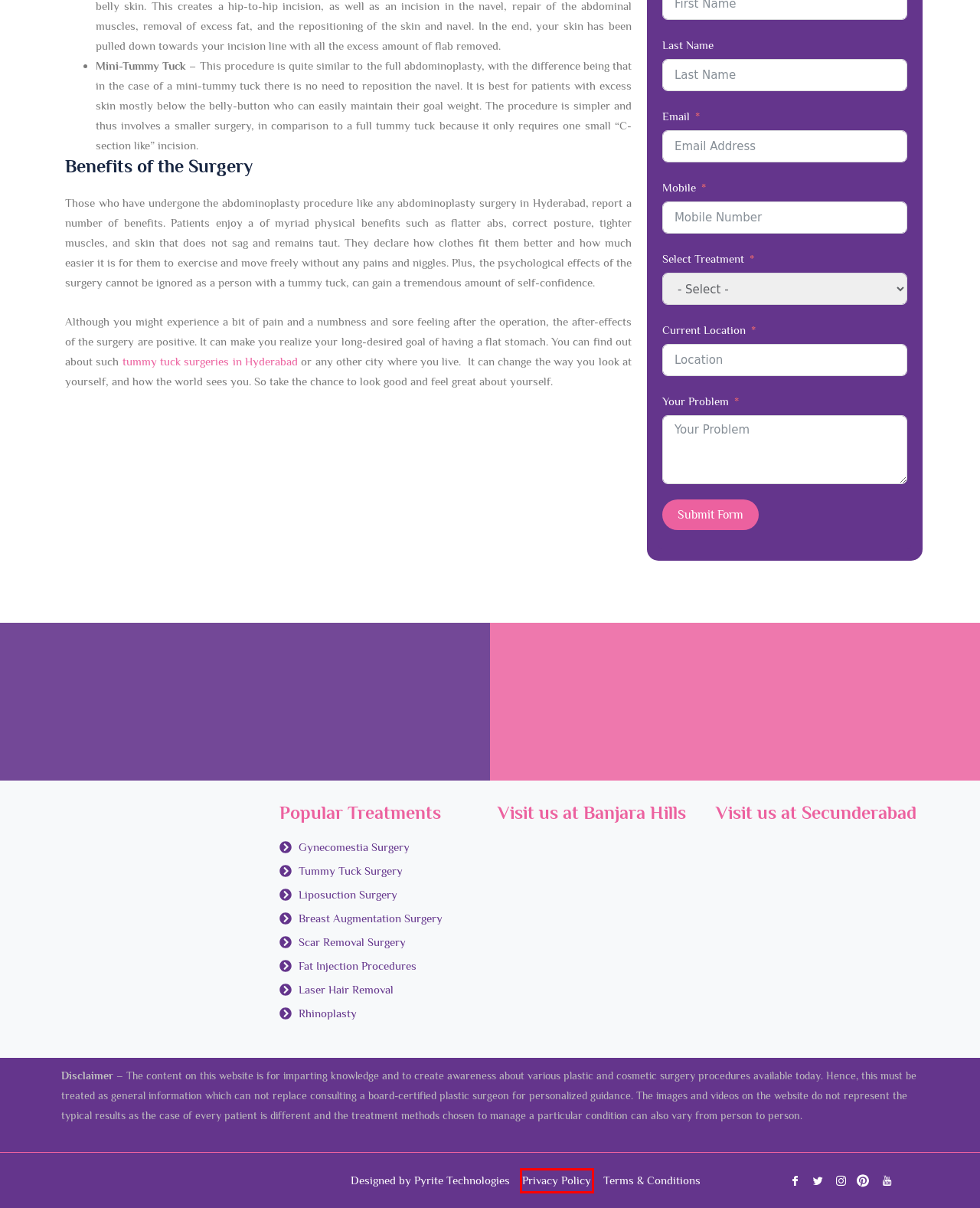Given a webpage screenshot with a red bounding box around a UI element, choose the webpage description that best matches the new webpage after clicking the element within the bounding box. Here are the candidates:
A. Liposuction Surgery in Hyderabad | Liposuction Treatment Hyderabad
B. Breast Implants Hyderabad | Breast Enlargement Surgery Hyderabad
C. Tummy Tuck Surgery Hyderabad | Abdominoplasty Surgery Hyderabad
D. Digital Marketing Services for Large Enterprises and Public Limited Companies
E. Terms & Conditions - TheNewYou
F. Laser Hair Removal in Hyderabad: Benefits, Procedure, Side Effect
G. Privacy Policy - TheNewYou
H. Cosmetic Fat Transfer Surgery for Breast Augmentation

G